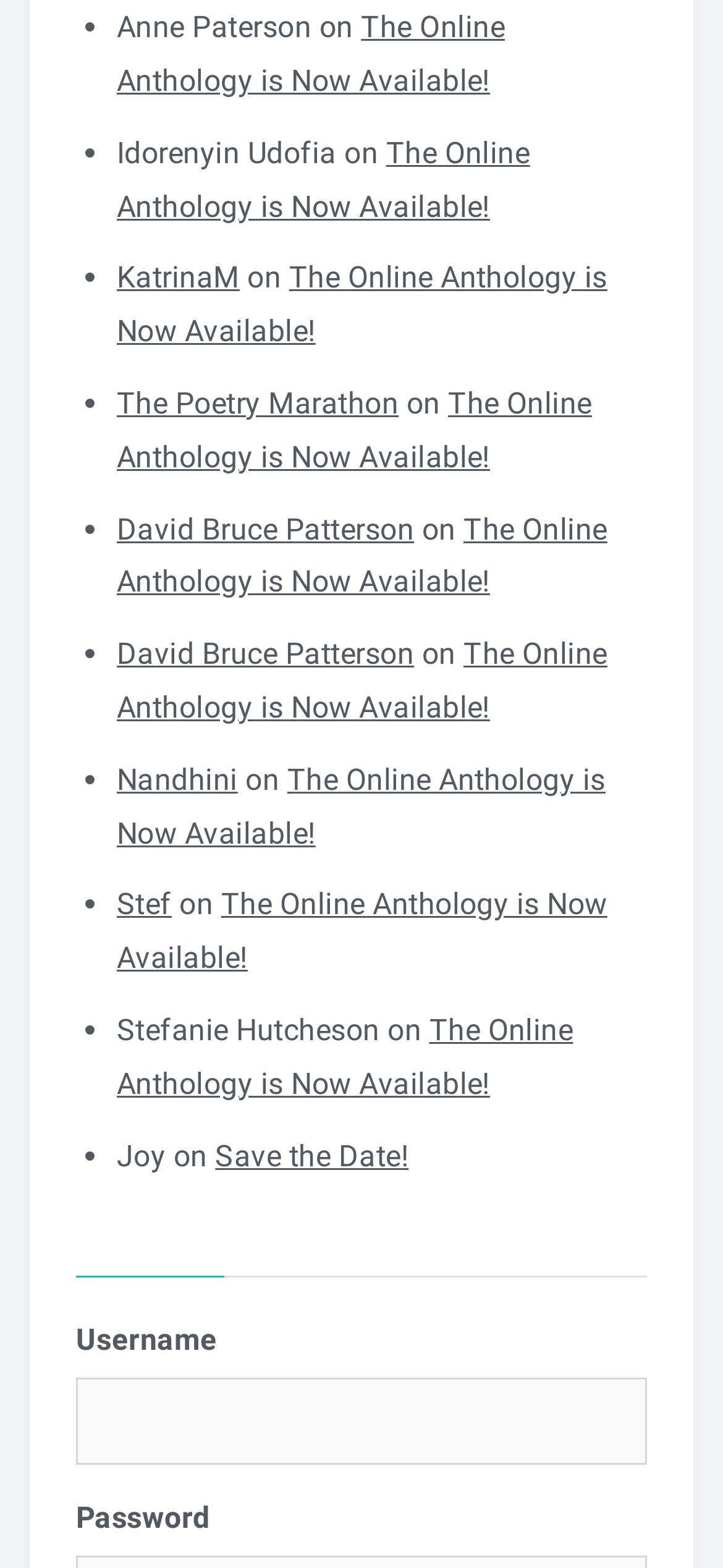What is the last author's name listed on this page?
Please give a detailed and elaborate explanation in response to the question.

I looked at the list of authors on the page and found the last author's name, which is 'Joy'. The name is followed by a link to 'Save the Date!'.